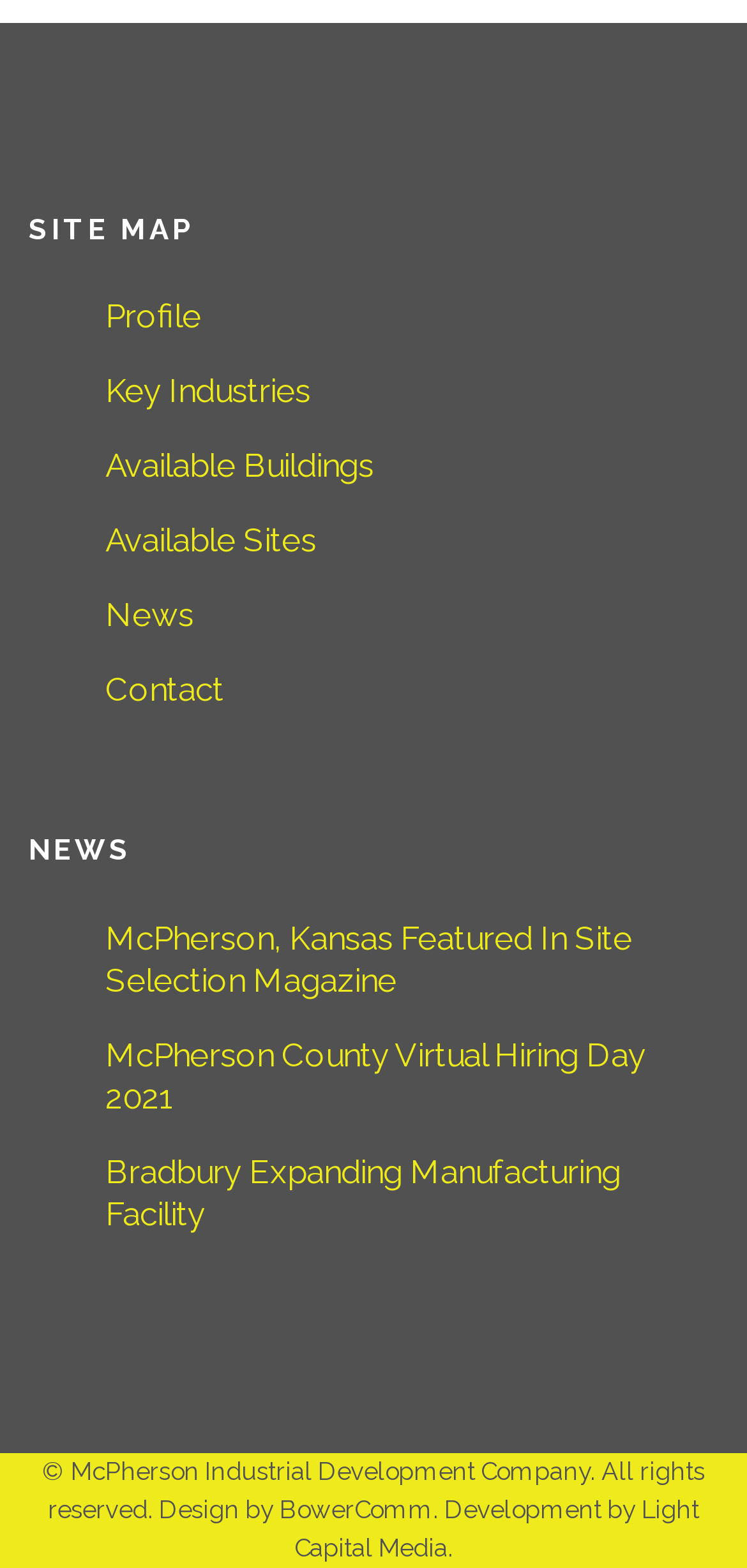Answer this question in one word or a short phrase: What is the first link in the site map?

Profile